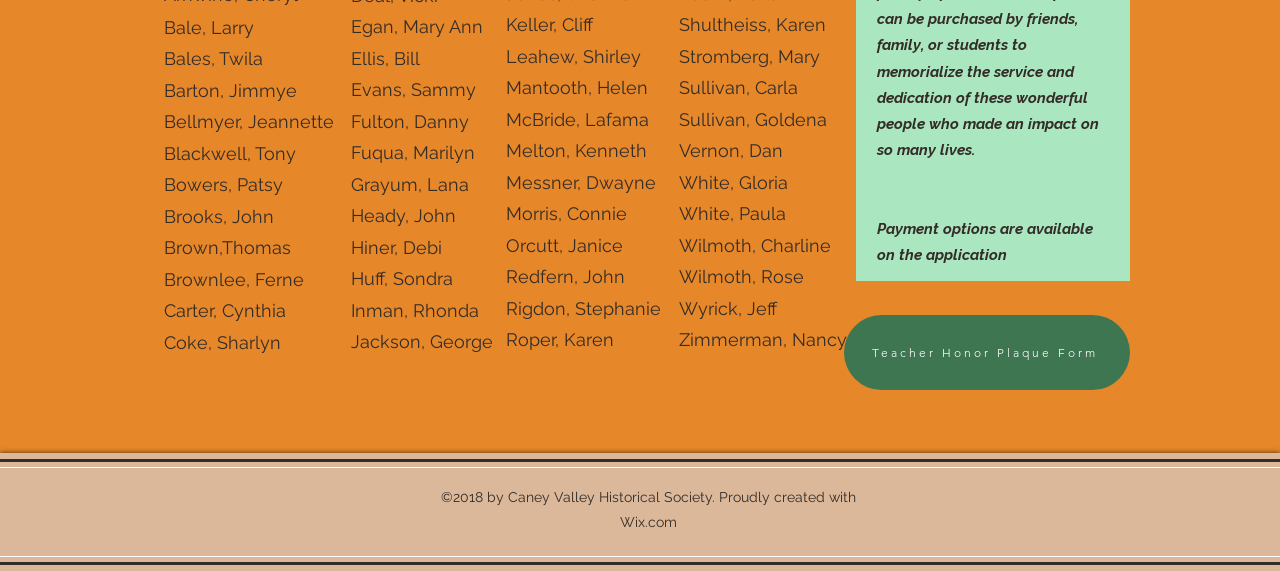Identify the bounding box for the UI element described as: "Teacher Honor Plaque Form". The coordinates should be four float numbers between 0 and 1, i.e., [left, top, right, bottom].

[0.659, 0.551, 0.883, 0.682]